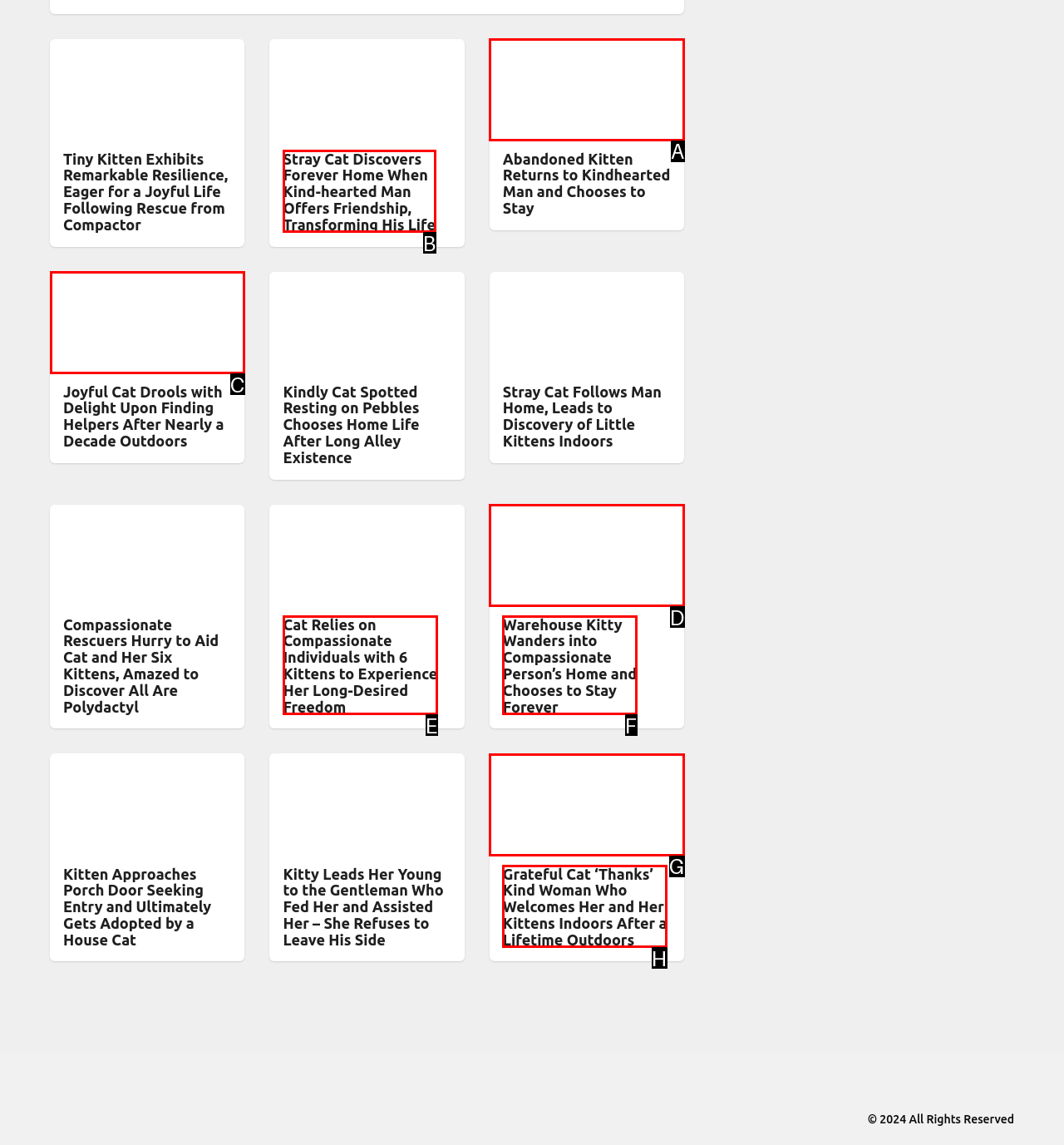Identify the HTML element you need to click to achieve the task: Click on the 'TRUCKS' link. Respond with the corresponding letter of the option.

None